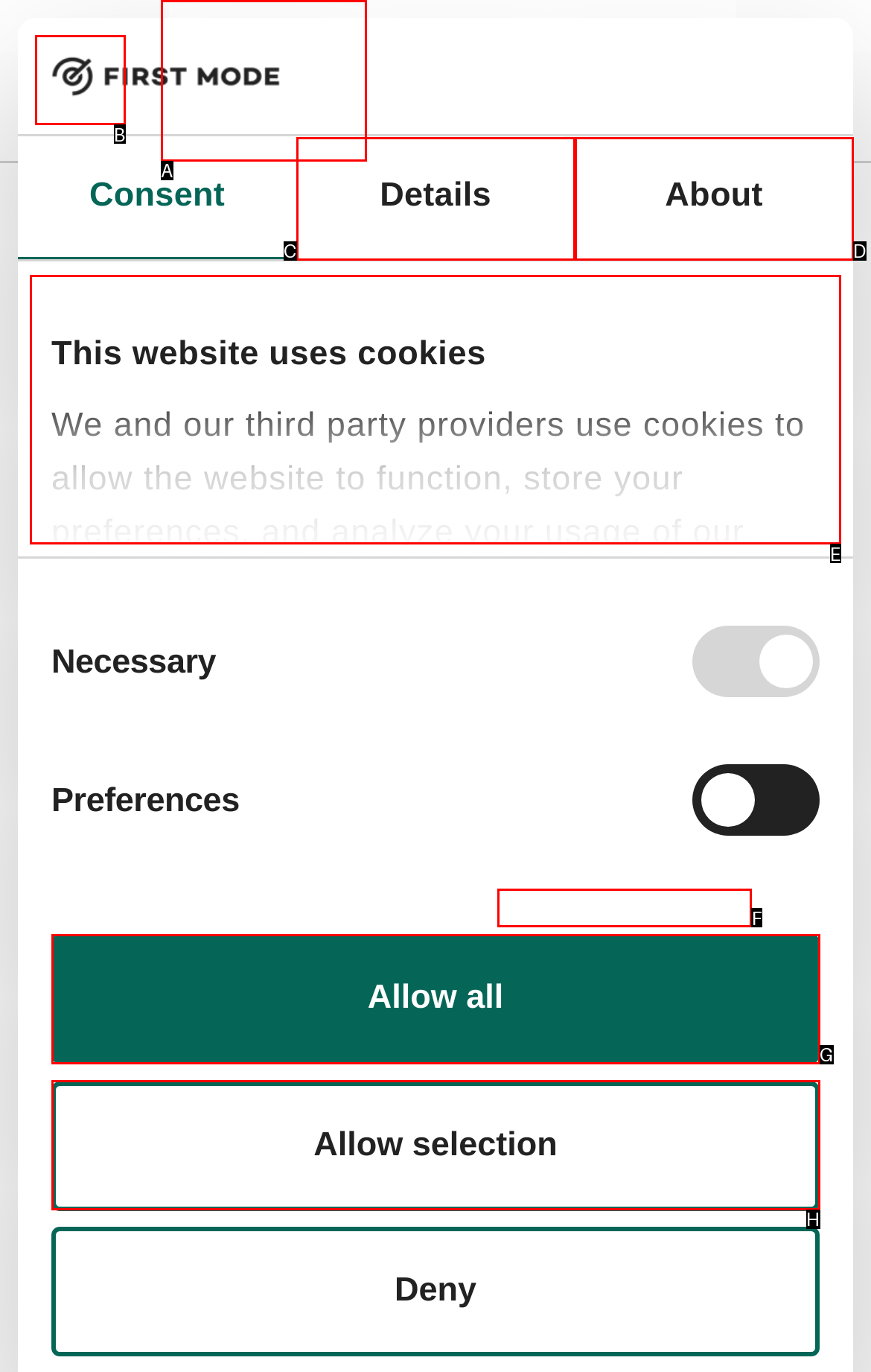Tell me the letter of the correct UI element to click for this instruction: Click the 'First Mode' link. Answer with the letter only.

B